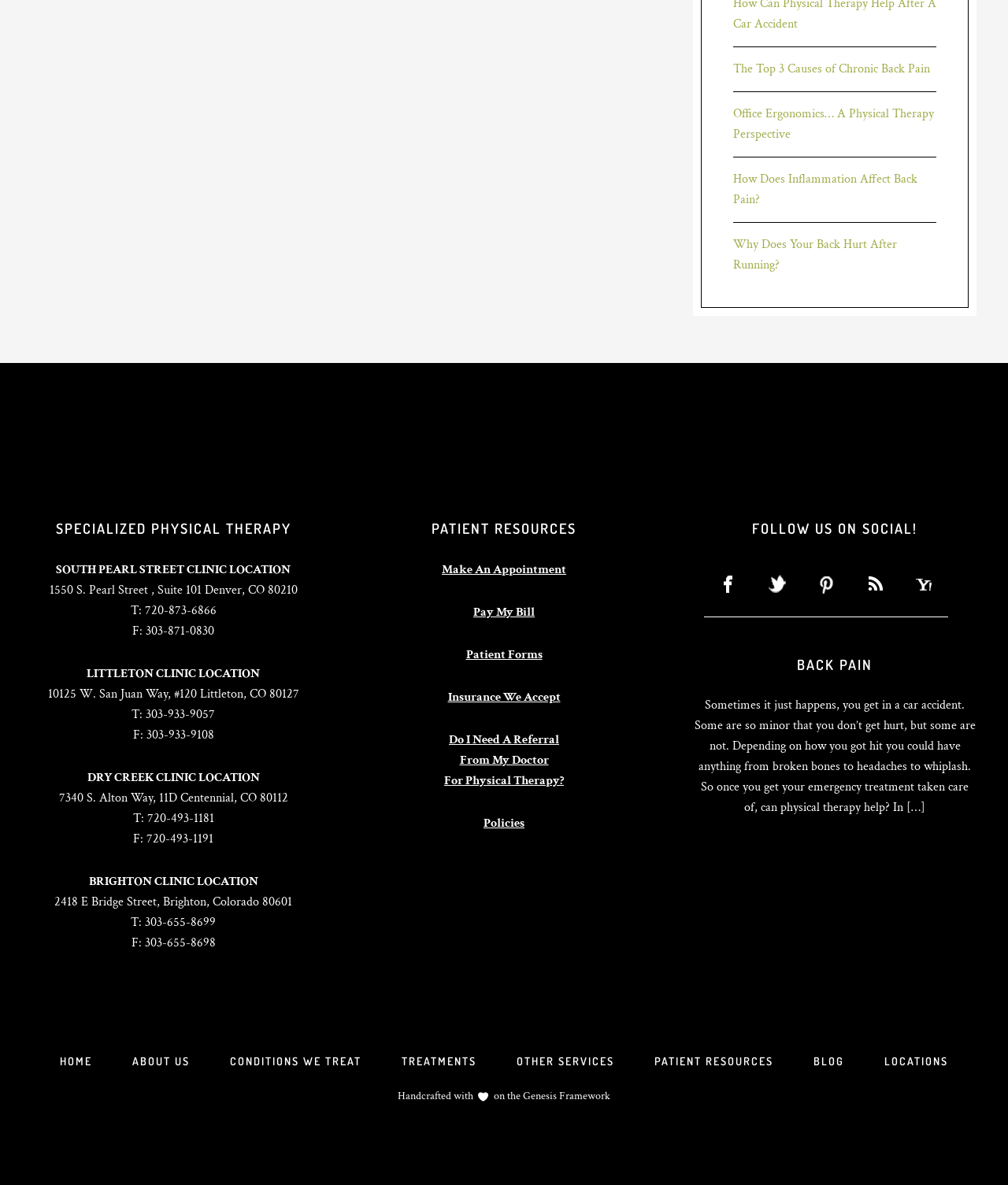Please identify the bounding box coordinates of the element that needs to be clicked to execute the following command: "Read about the top 3 causes of chronic back pain". Provide the bounding box using four float numbers between 0 and 1, formatted as [left, top, right, bottom].

[0.727, 0.051, 0.923, 0.065]